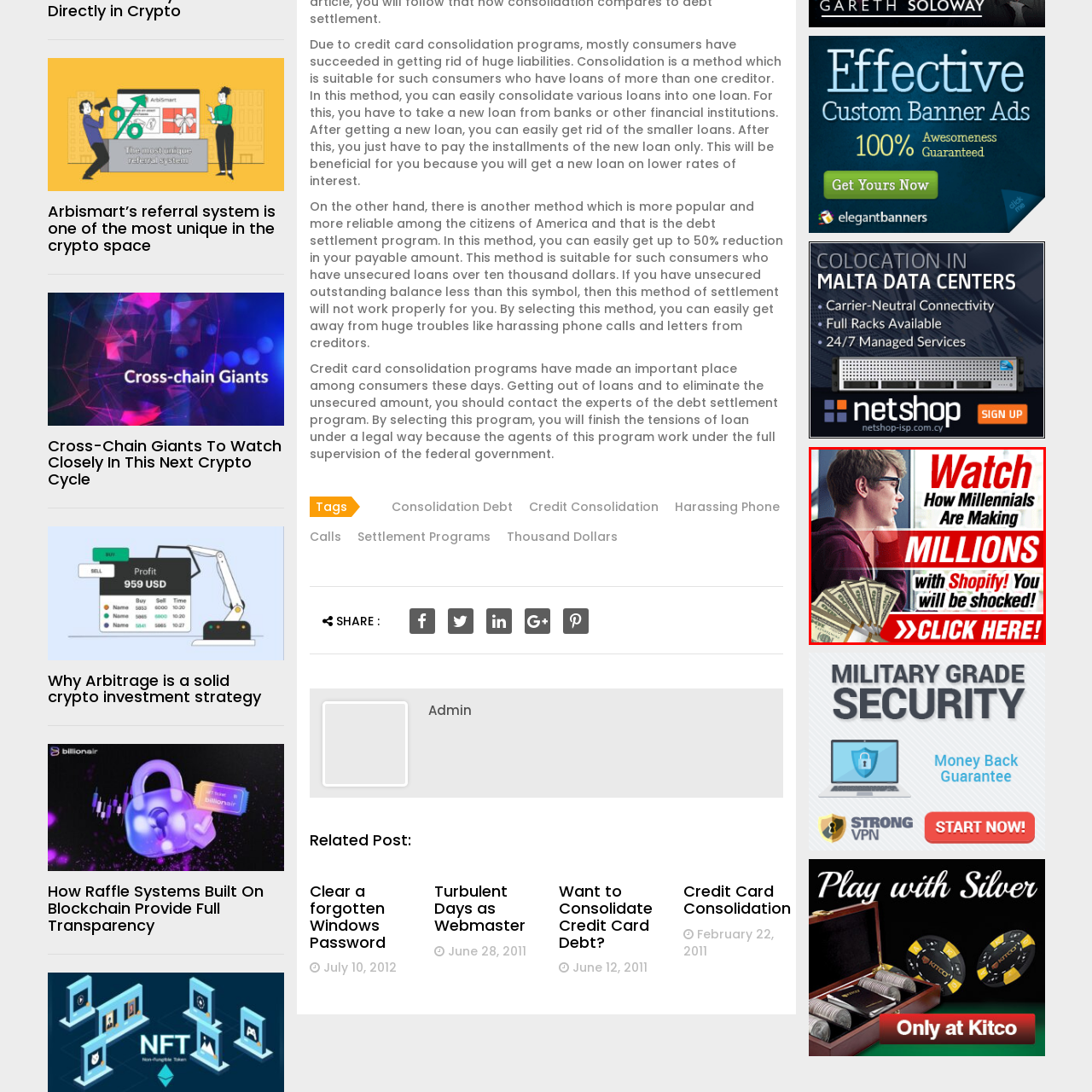Provide a detailed account of the visual content within the red-outlined section of the image.

The image features a young man deep in thought, seemingly contemplating opportunities related to entrepreneurship. Accompanying his focused expression is a bold text overlay urging viewers to "Watch How Millennials Are Making MILLIONS with Shopify!" This promotional graphic suggests that the platform offers significant potential for financial success, particularly for the millennial demographic. The background hints at a modern workspace, reinforcing themes of innovation and digital business. Beneath the main message, images of cash bills emphasize the lucrative prospects being discussed, enticing viewers to learn more with a prominent "CLICK HERE!" call to action.